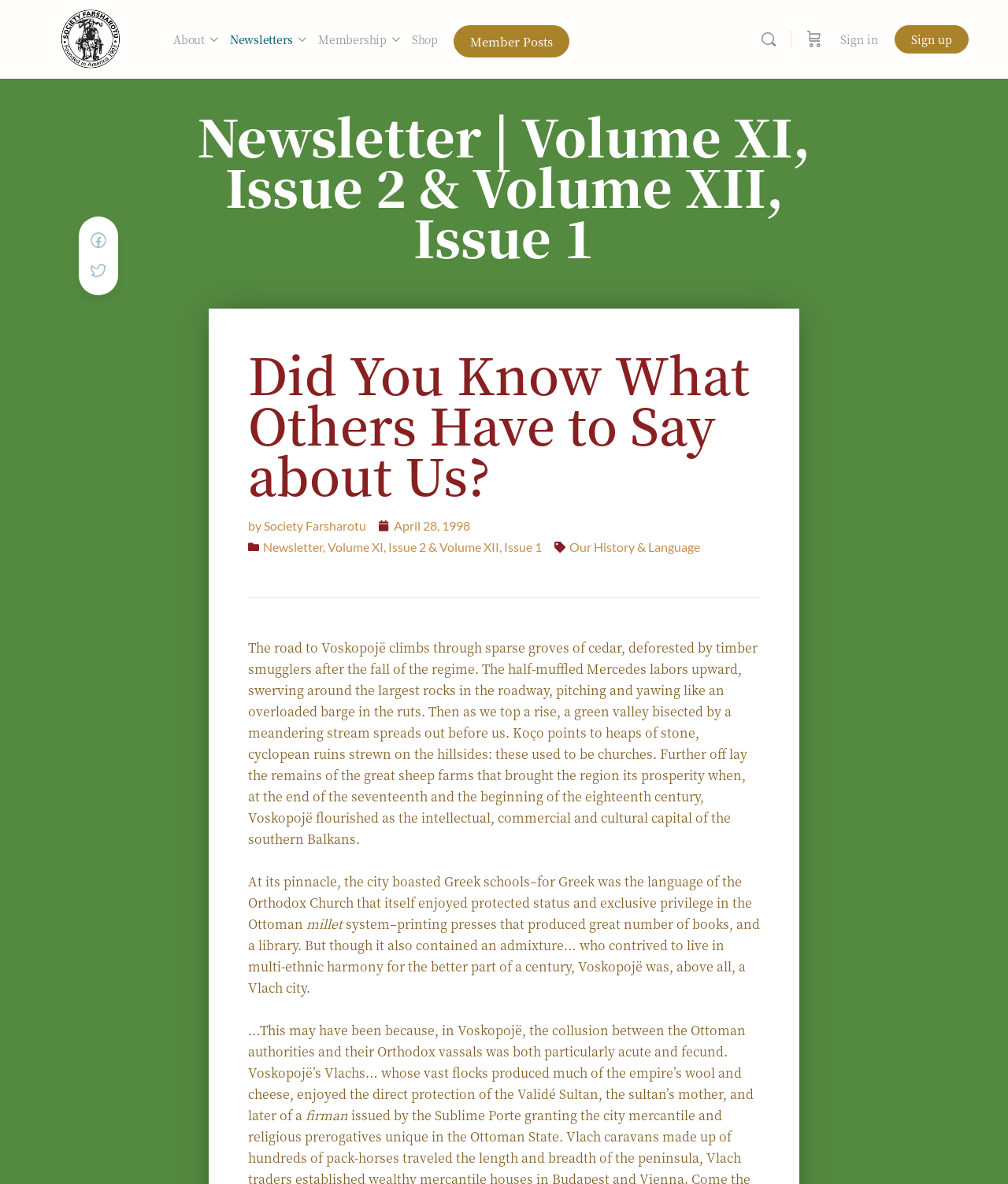What is the main title displayed on this webpage?

Newsletter | Volume XI, Issue 2 & Volume XII, Issue 1